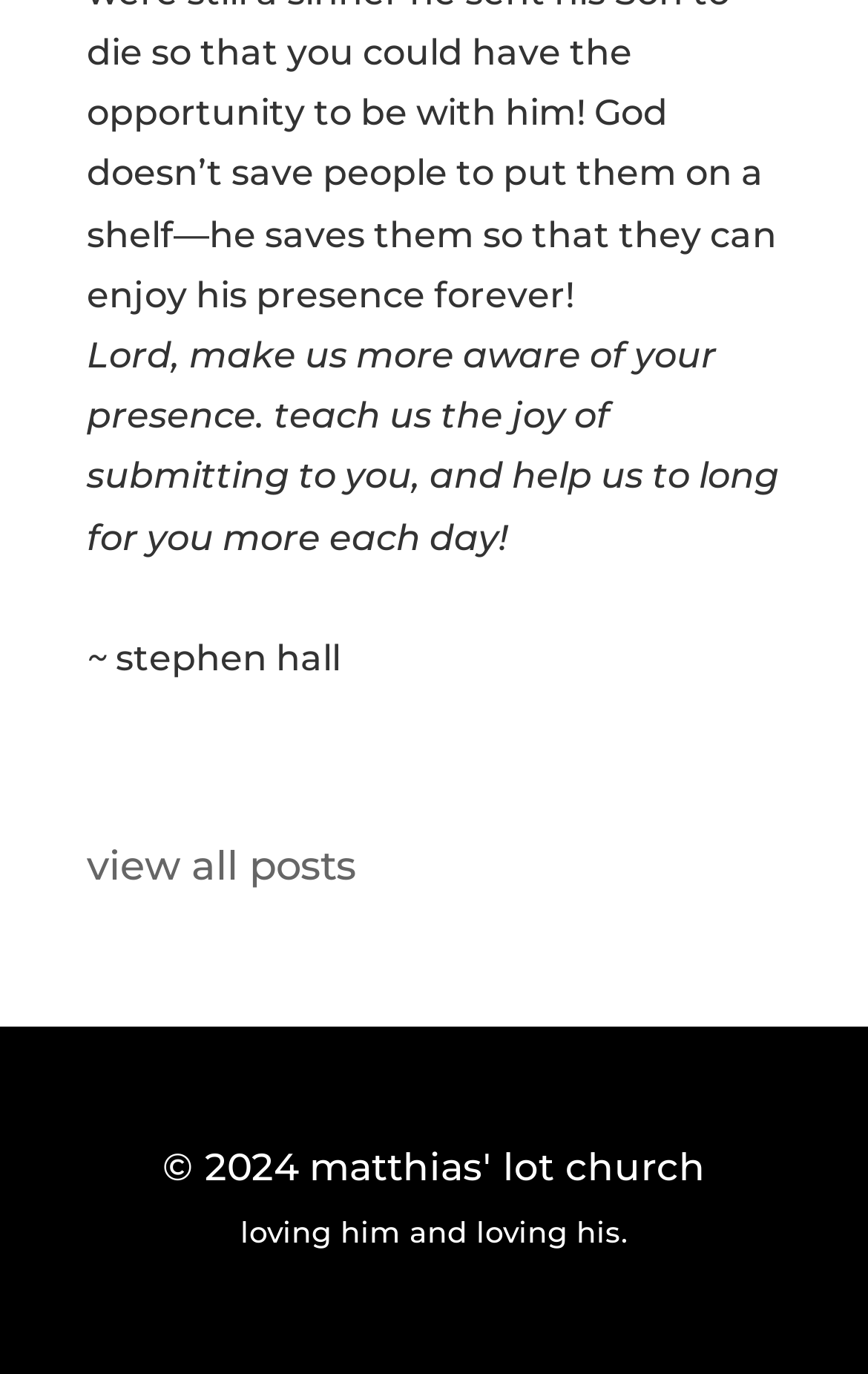Determine the bounding box for the described UI element: "matthias' lot church".

[0.356, 0.834, 0.813, 0.866]